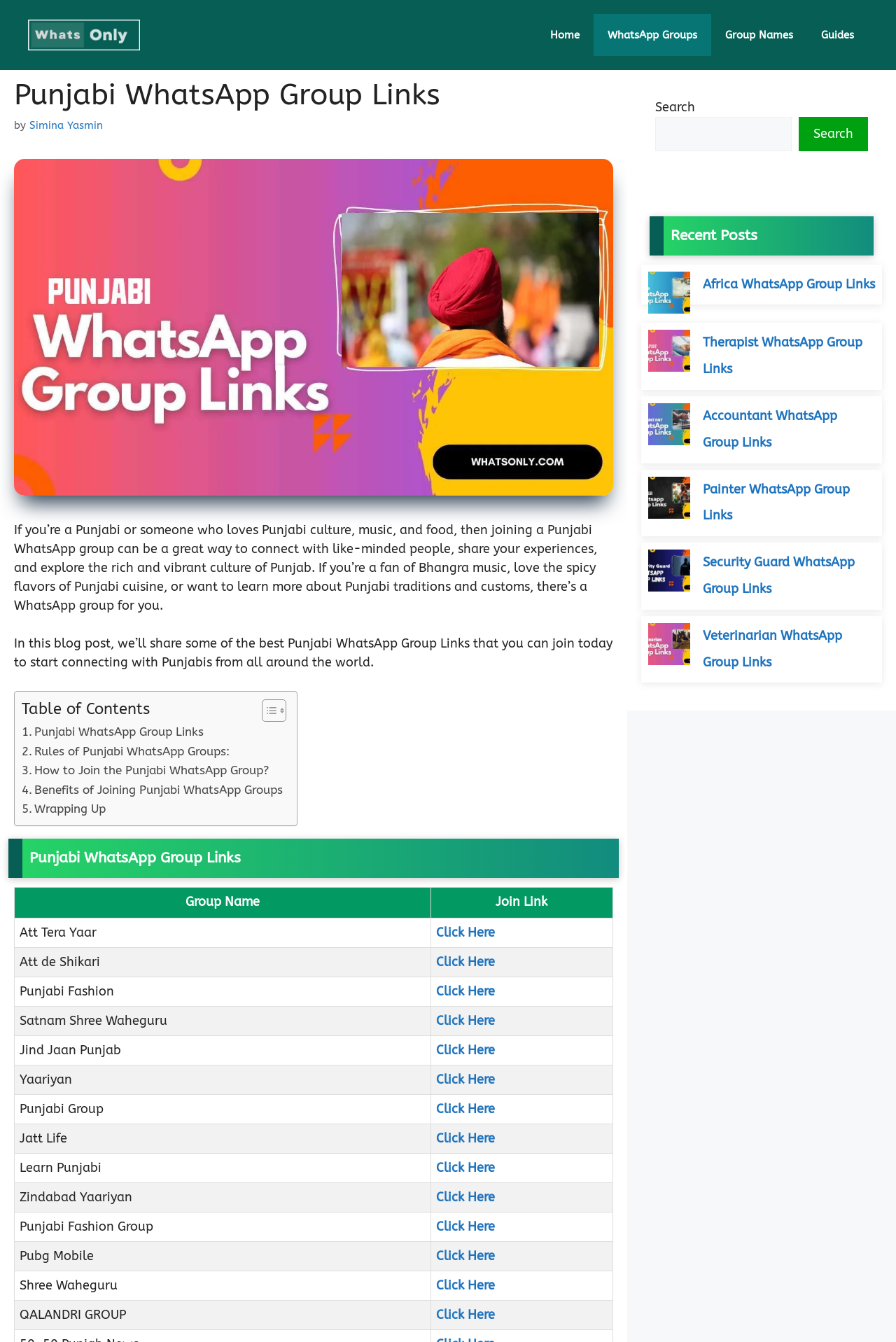Reply to the question with a single word or phrase:
How many Punjabi WhatsApp group links are provided on the webpage?

More than 10